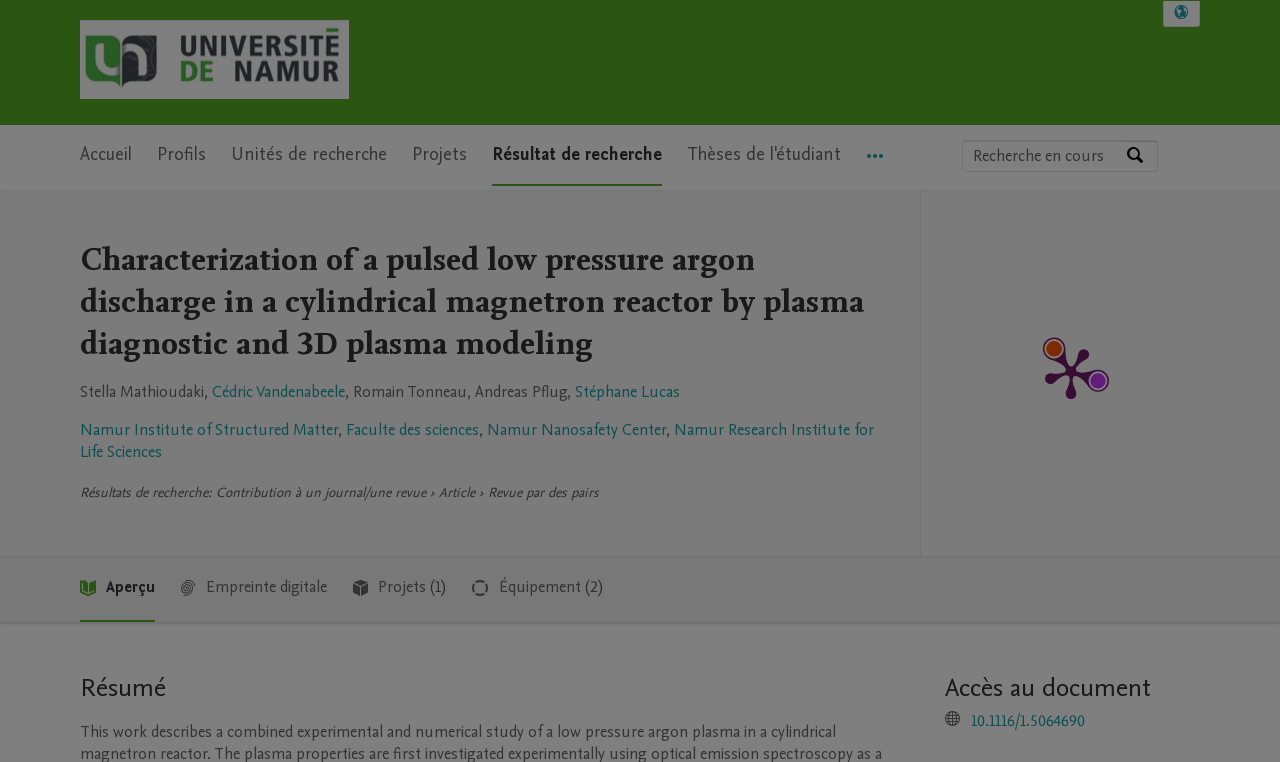Indicate the bounding box coordinates of the clickable region to achieve the following instruction: "Access the document."

[0.738, 0.88, 0.937, 0.925]